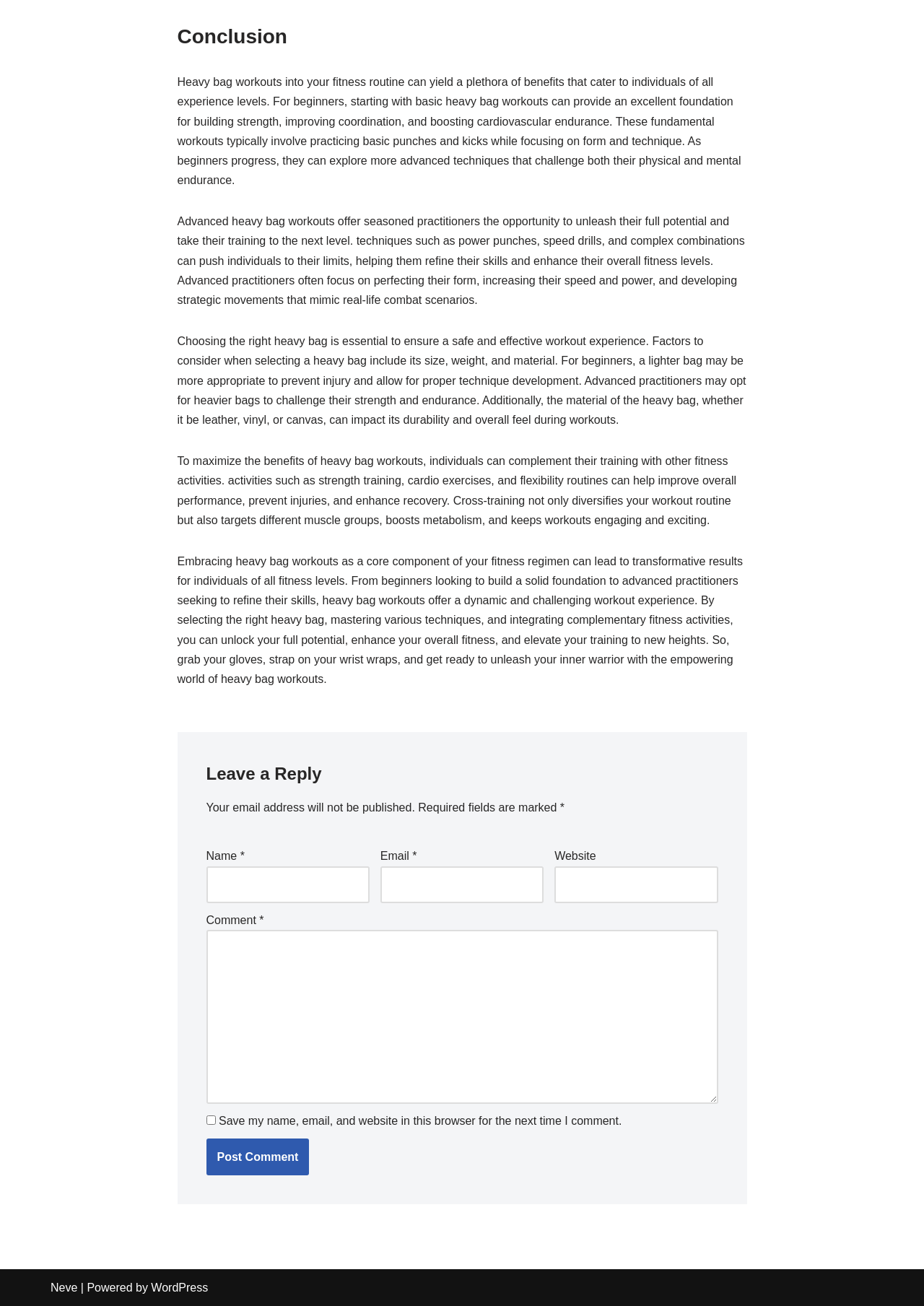Extract the bounding box coordinates of the UI element described by: "Neve". The coordinates should include four float numbers ranging from 0 to 1, e.g., [left, top, right, bottom].

[0.055, 0.981, 0.084, 0.991]